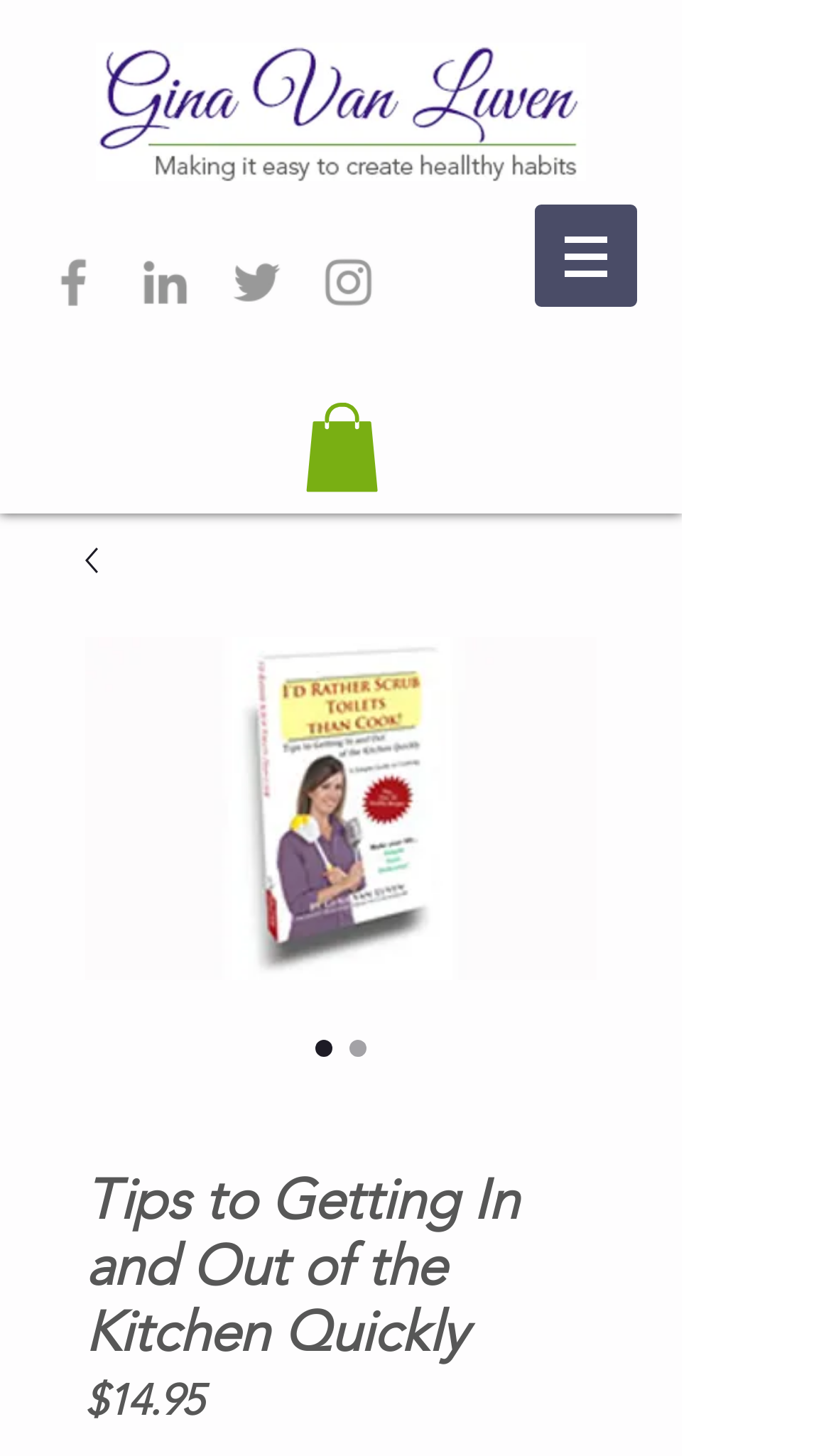Find the bounding box coordinates for the HTML element described in this sentence: "aria-label="Grey Twitter Icon"". Provide the coordinates as four float numbers between 0 and 1, in the format [left, top, right, bottom].

[0.272, 0.173, 0.346, 0.215]